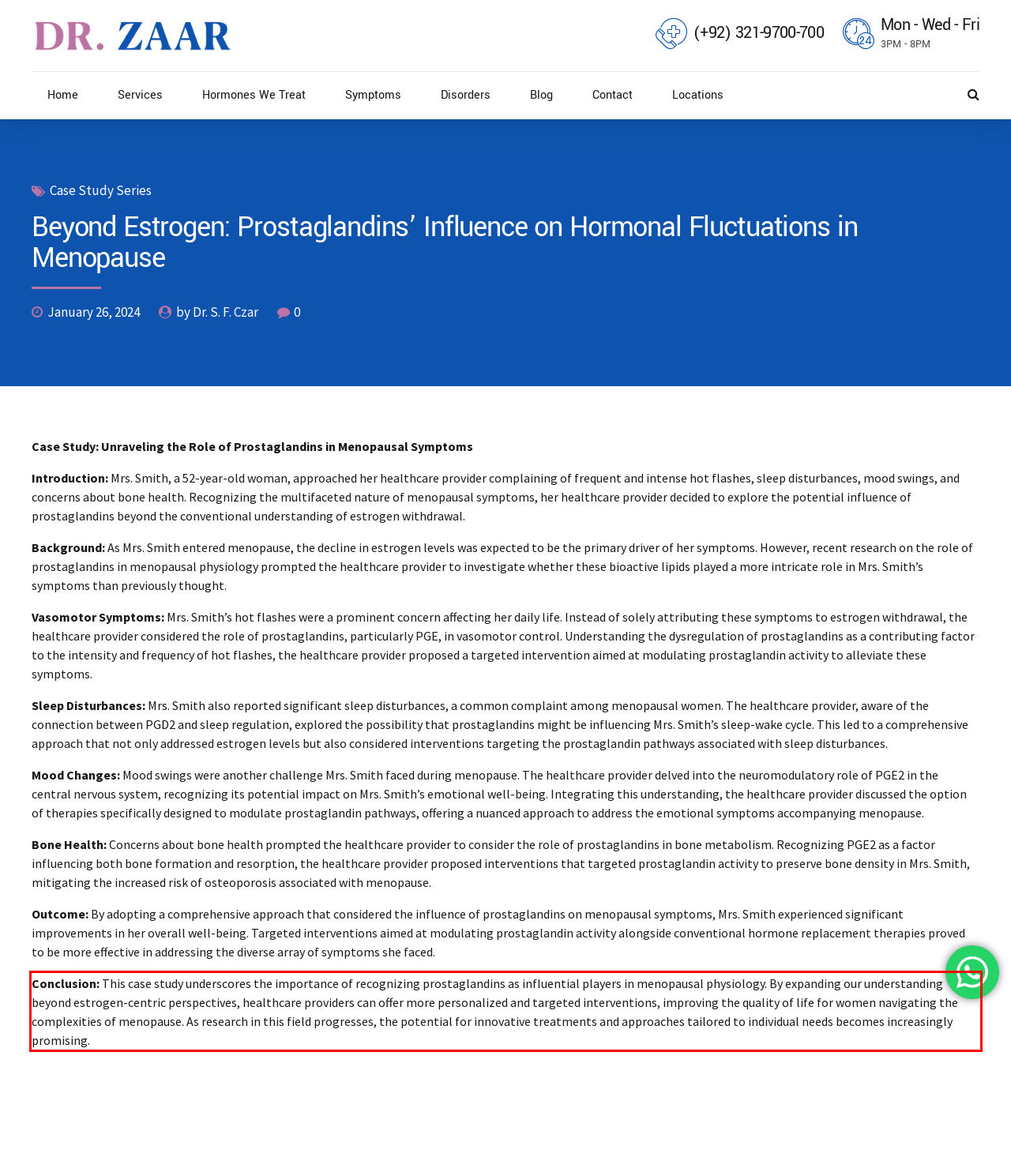You have a screenshot of a webpage with a UI element highlighted by a red bounding box. Use OCR to obtain the text within this highlighted area.

Conclusion: This case study underscores the importance of recognizing prostaglandins as influential players in menopausal physiology. By expanding our understanding beyond estrogen-centric perspectives, healthcare providers can offer more personalized and targeted interventions, improving the quality of life for women navigating the complexities of menopause. As research in this field progresses, the potential for innovative treatments and approaches tailored to individual needs becomes increasingly promising.